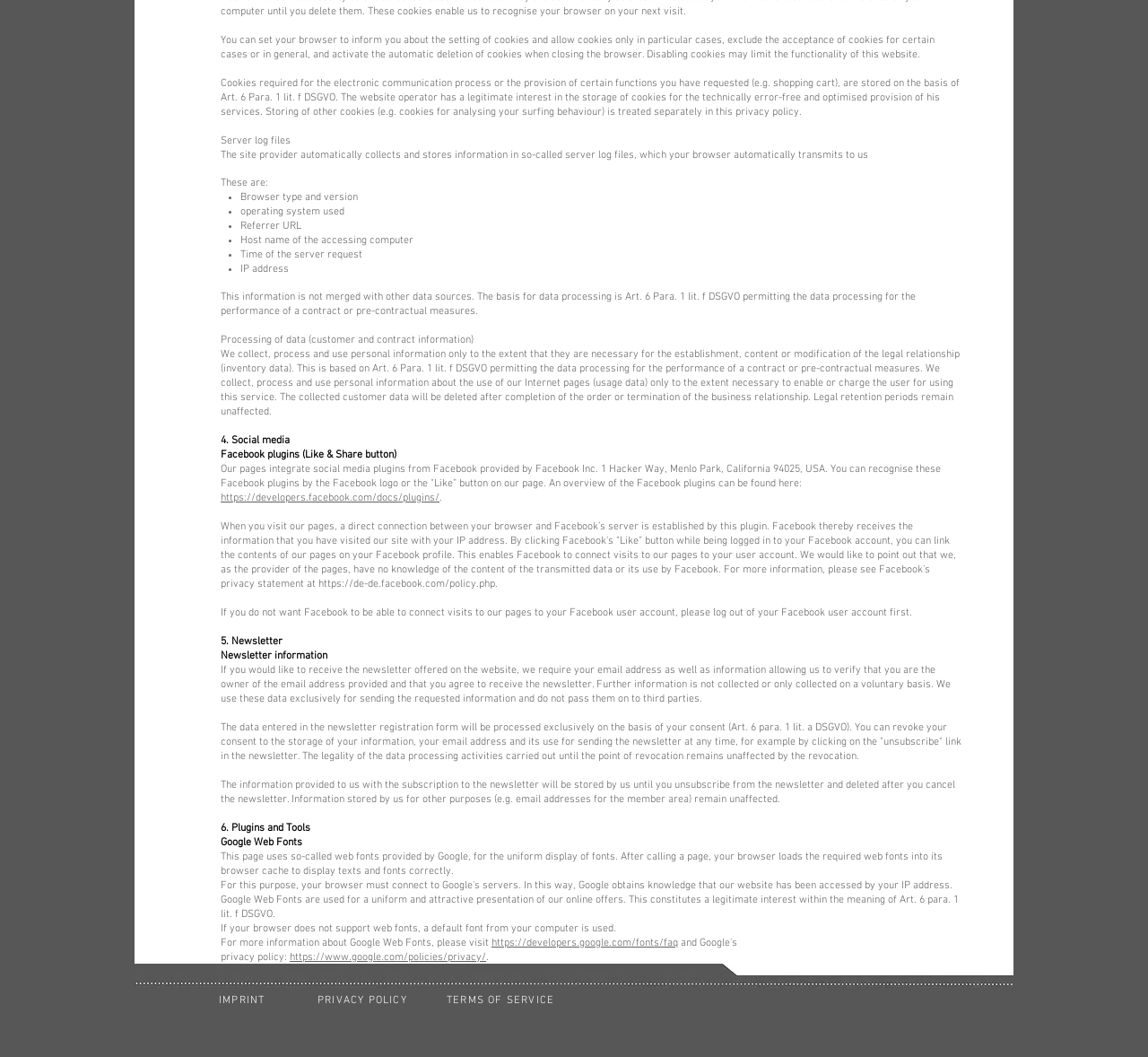Find the bounding box coordinates of the element you need to click on to perform this action: 'Click the 'Facebook B&W' link'. The coordinates should be represented by four float values between 0 and 1, in the format [left, top, right, bottom].

[0.83, 0.917, 0.848, 0.935]